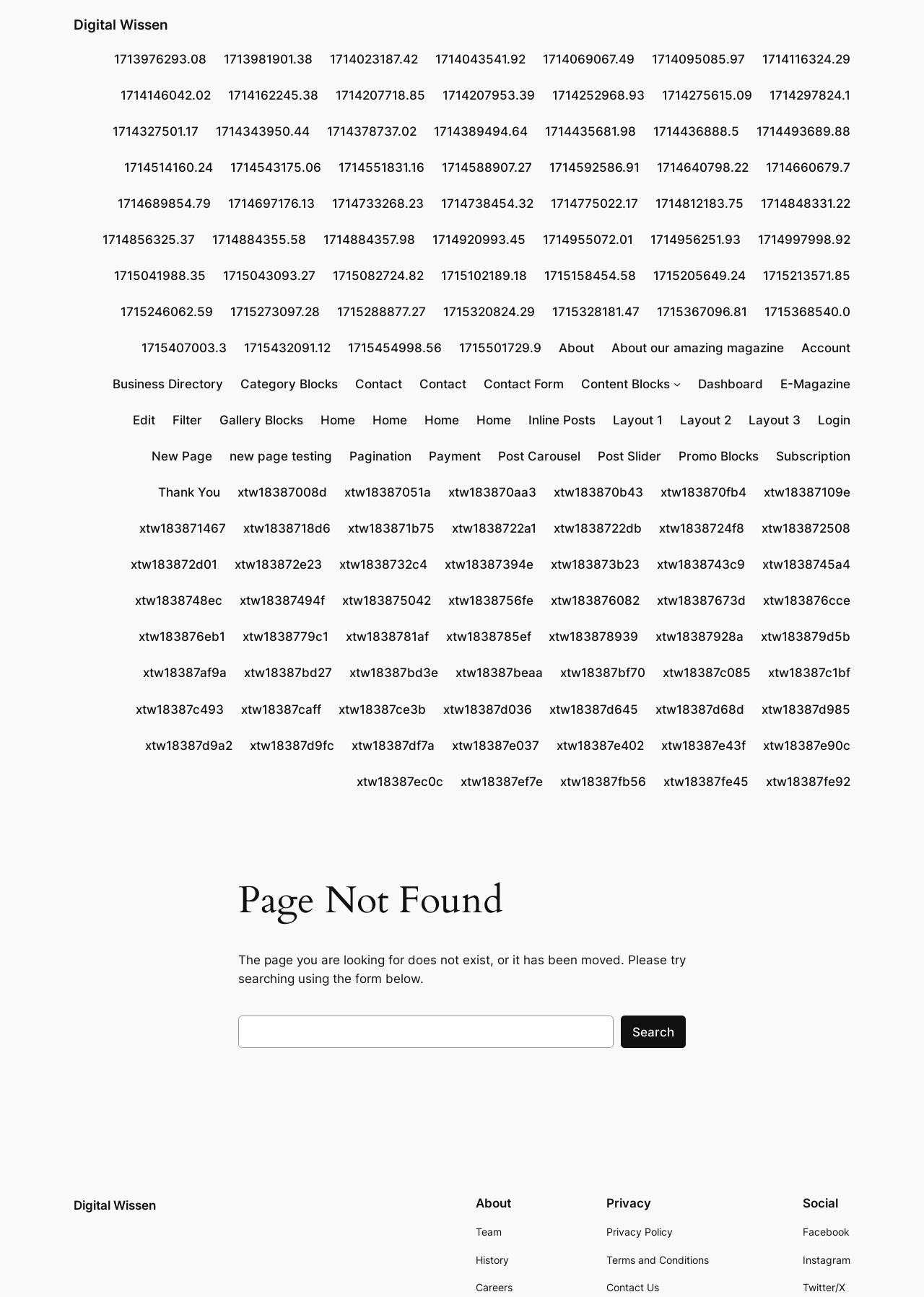Answer the following inquiry with a single word or phrase:
How many links are on this webpage?

346